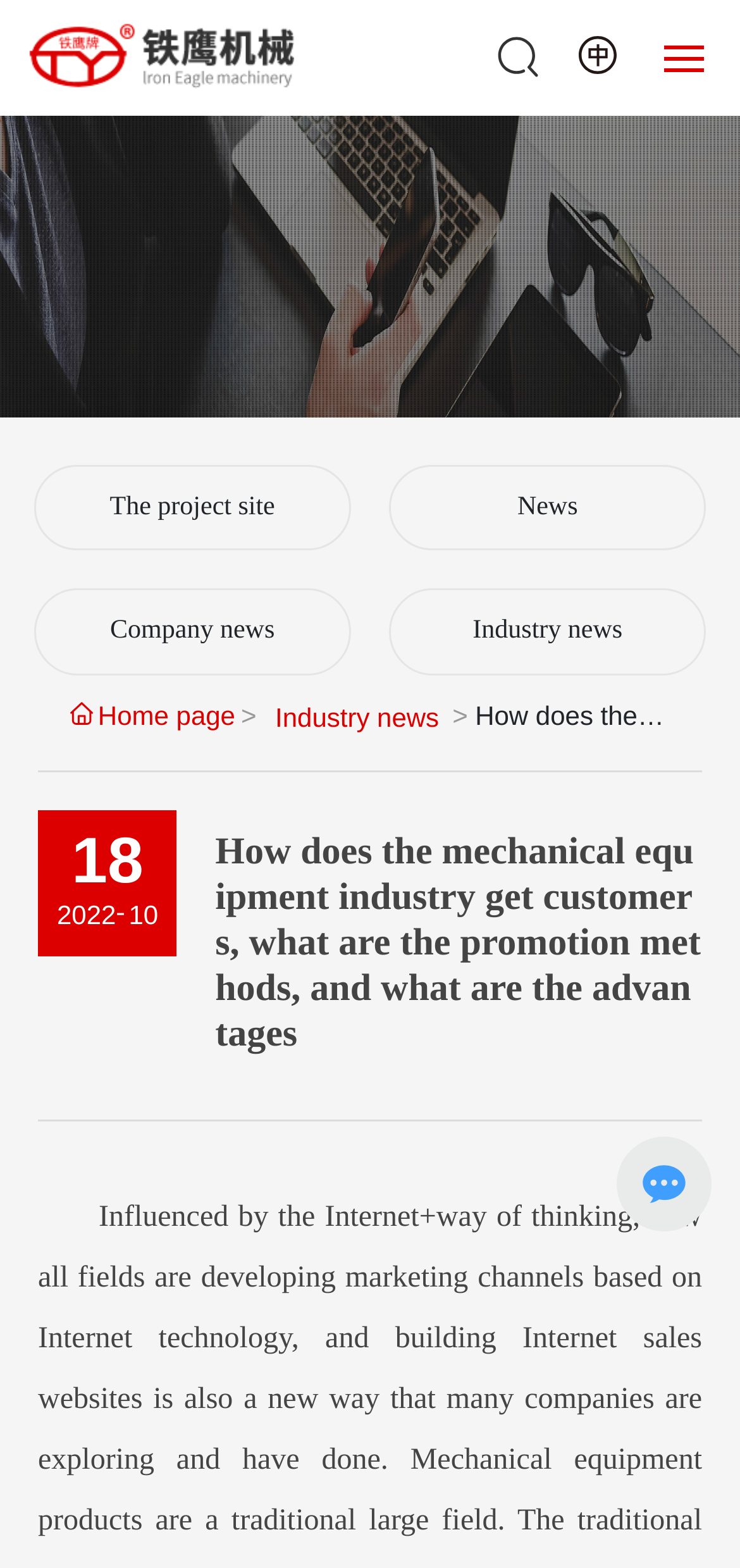How many news links are there on the webpage?
Using the image, give a concise answer in the form of a single word or short phrase.

3